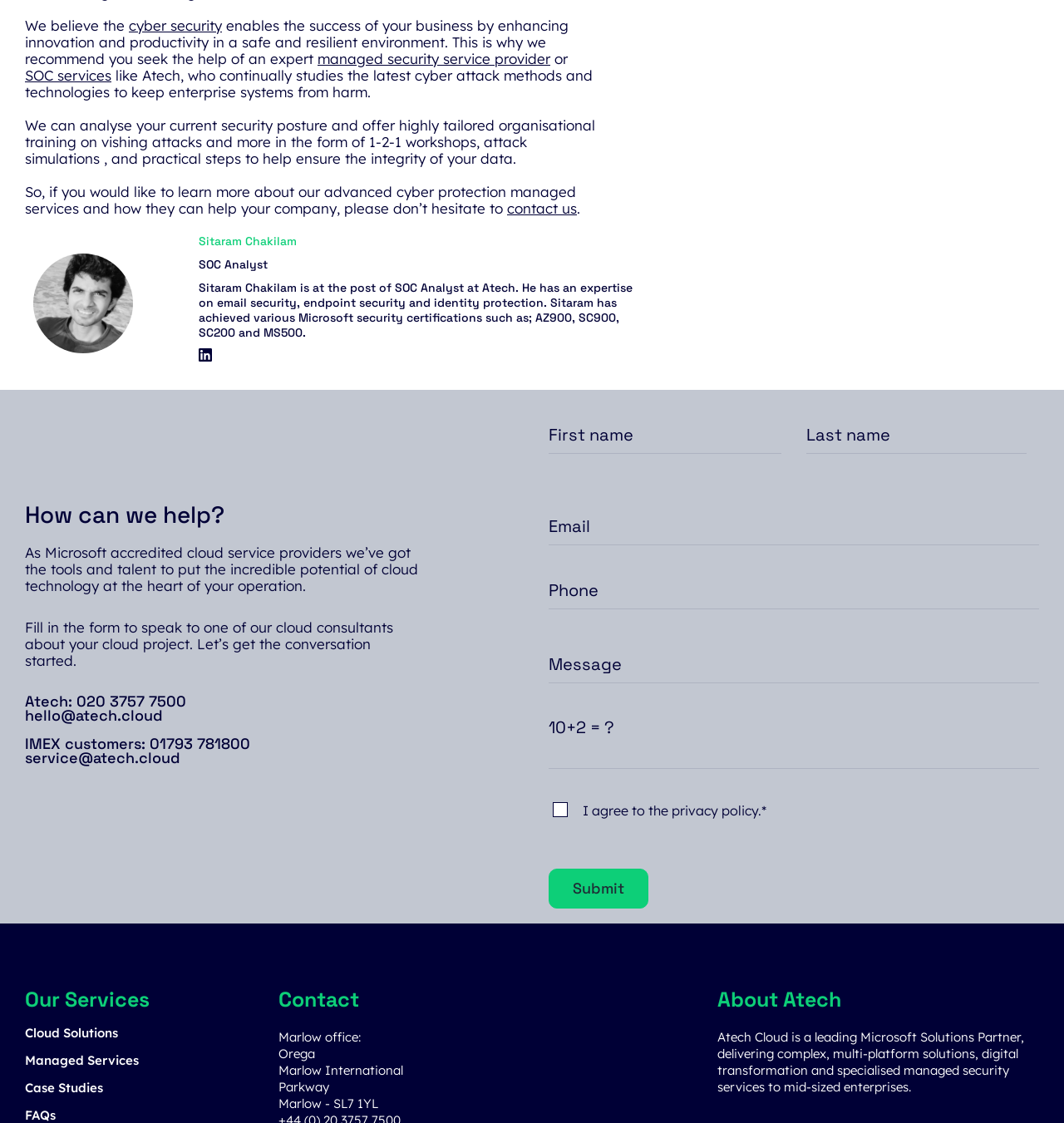What is the company's phone number?
Please answer the question as detailed as possible based on the image.

I found the phone number by looking at the static text element that says 'Atech: 020 3757 7500' located at the bottom of the webpage.